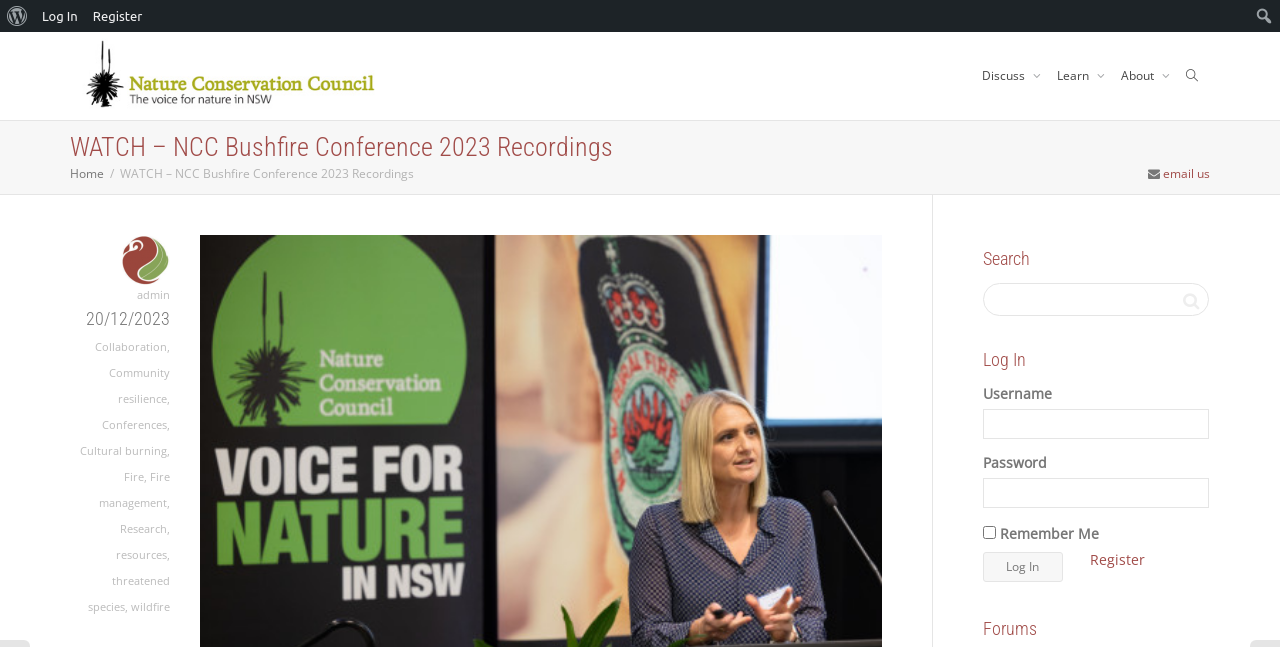How many links are there in the 'Conferences' section?
Using the image, provide a concise answer in one word or a short phrase.

1